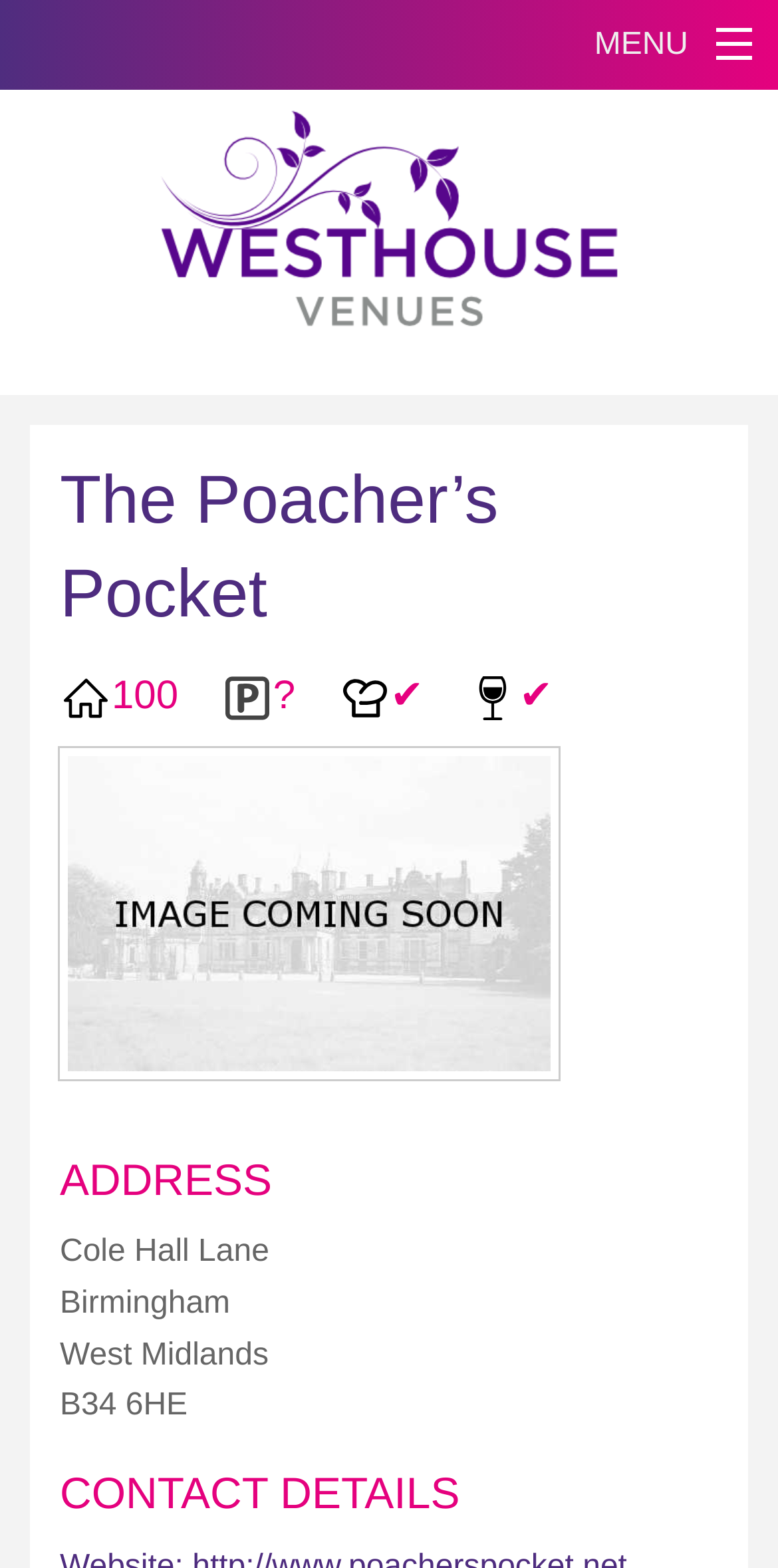What is the postcode of the venue?
Please give a well-detailed answer to the question.

The postcode of the venue can be found in the section that lists the venue's address, where it is written as 'B34 6HE'.